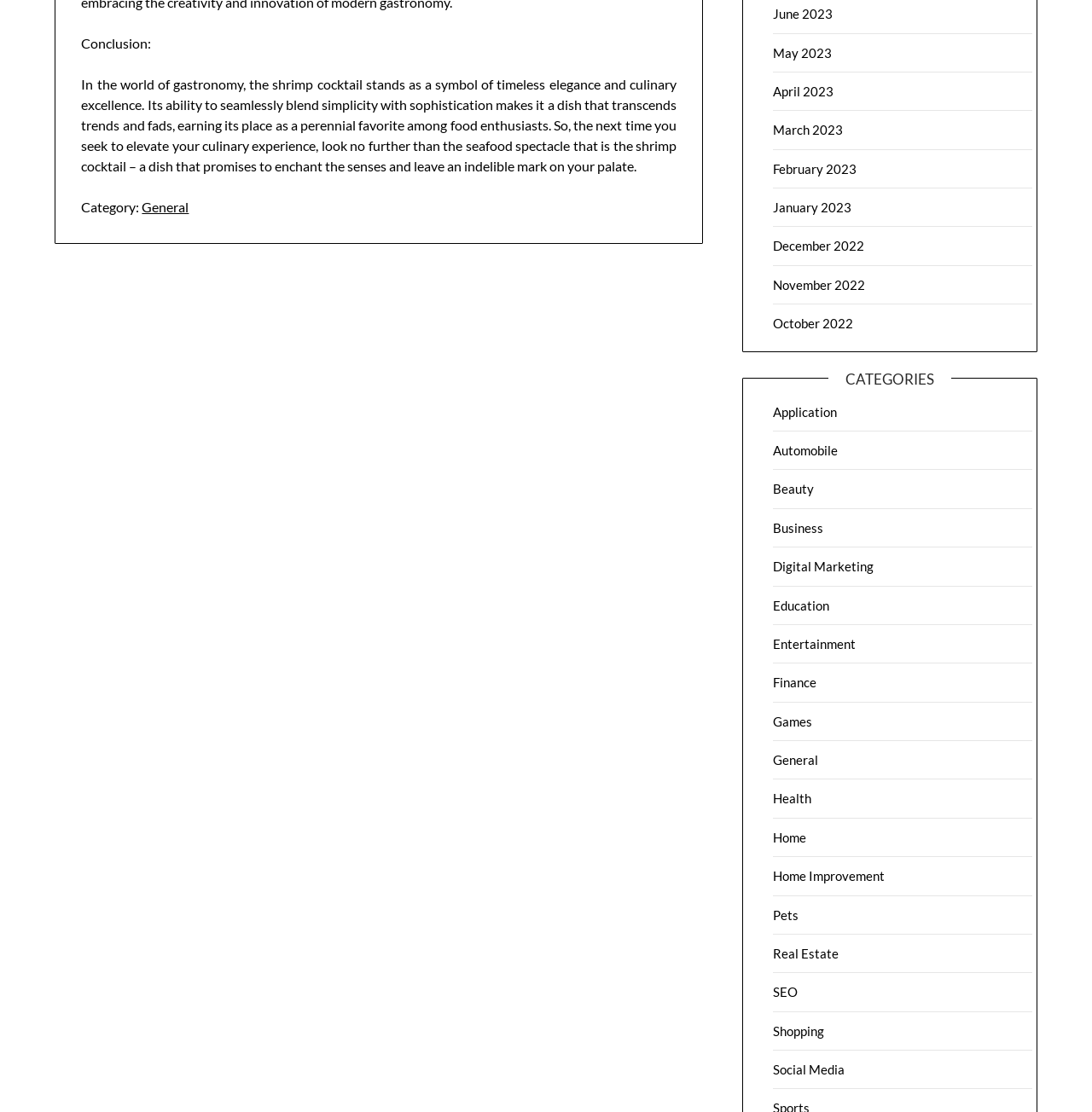Identify the bounding box coordinates for the region of the element that should be clicked to carry out the instruction: "Click on the image". The bounding box coordinates should be four float numbers between 0 and 1, i.e., [left, top, right, bottom].

None